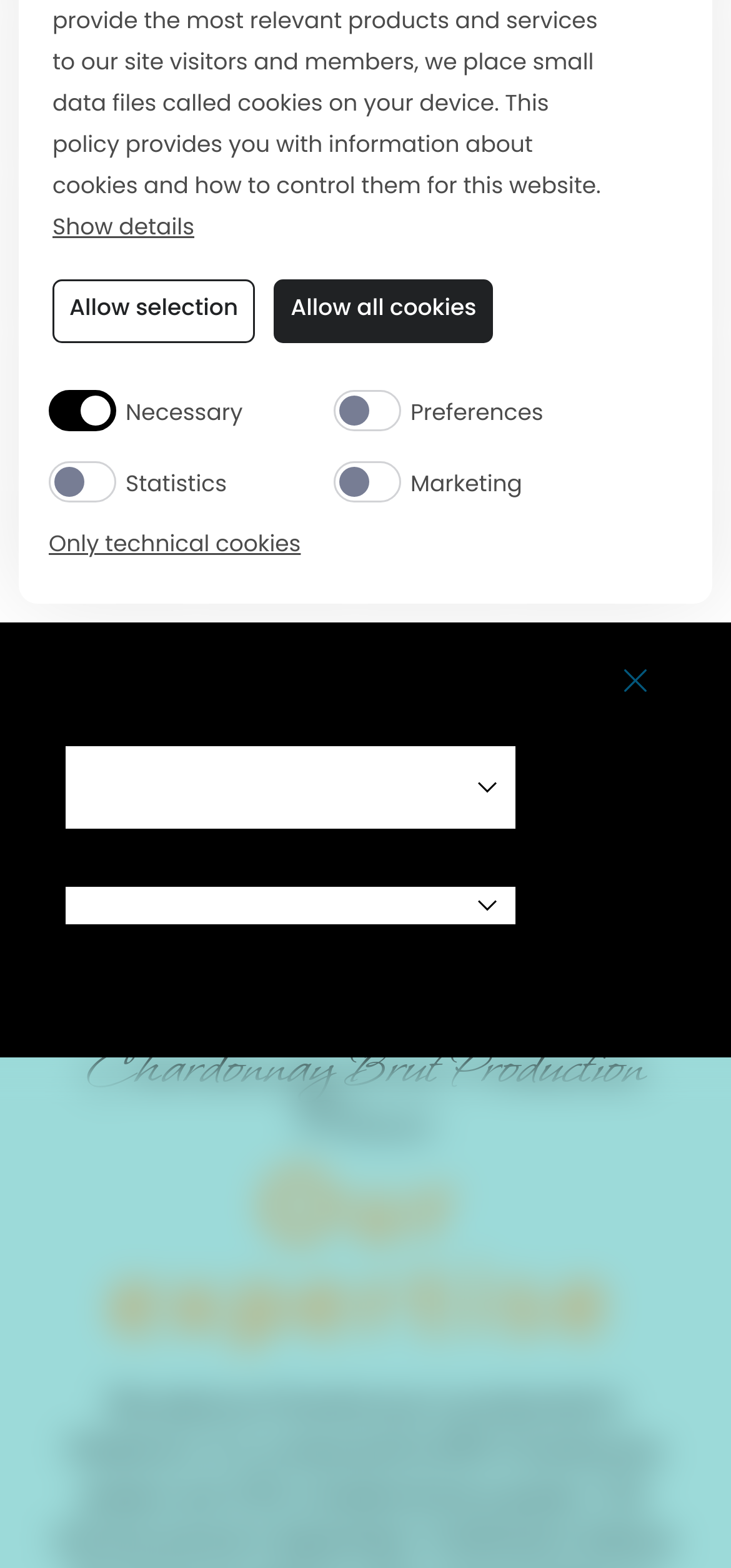Identify and provide the bounding box for the element described by: "Only technical cookies".

[0.067, 0.34, 0.411, 0.358]